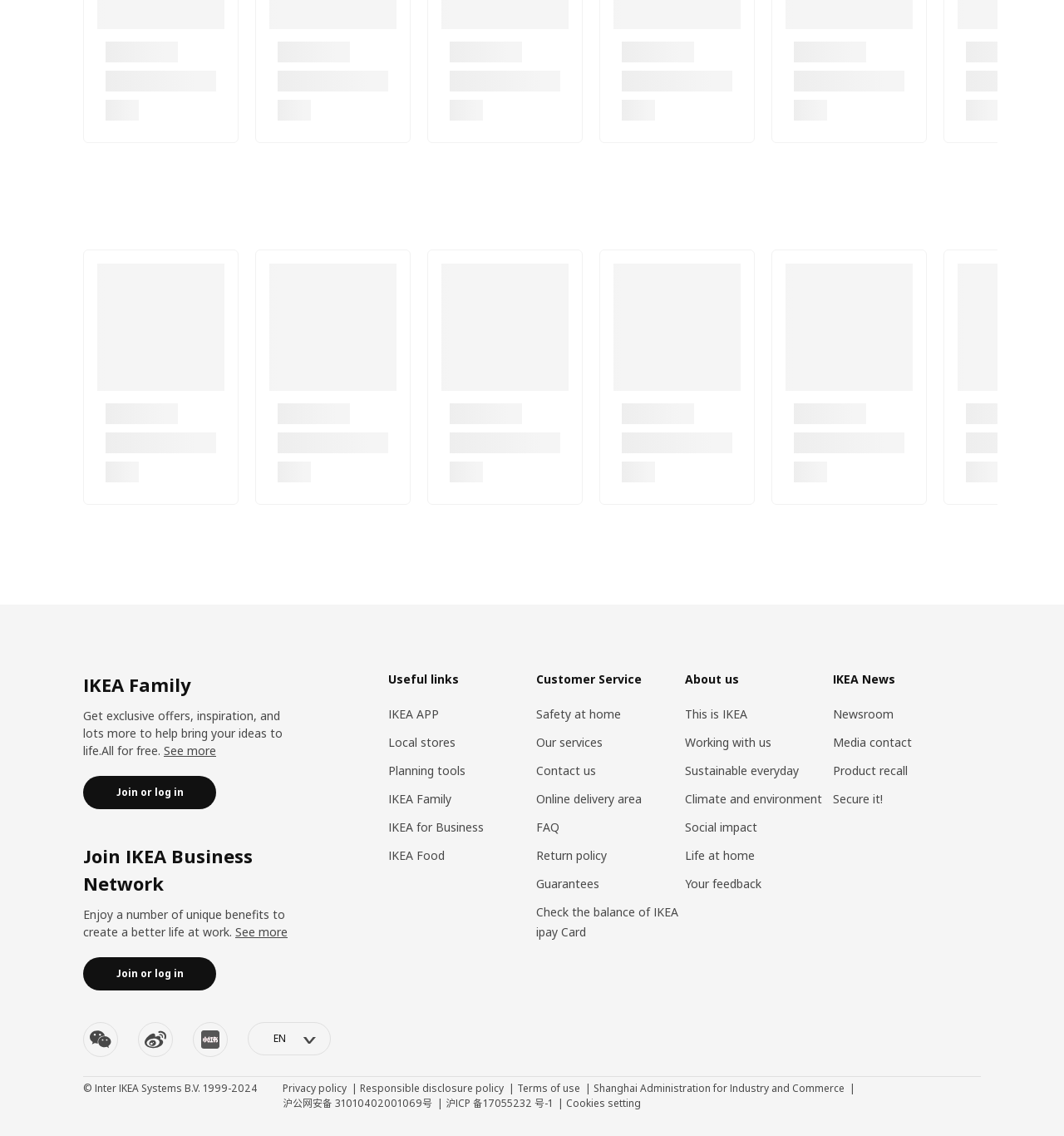What is the name of the program that offers exclusive offers and inspiration?
Using the image, give a concise answer in the form of a single word or short phrase.

IKEA Family